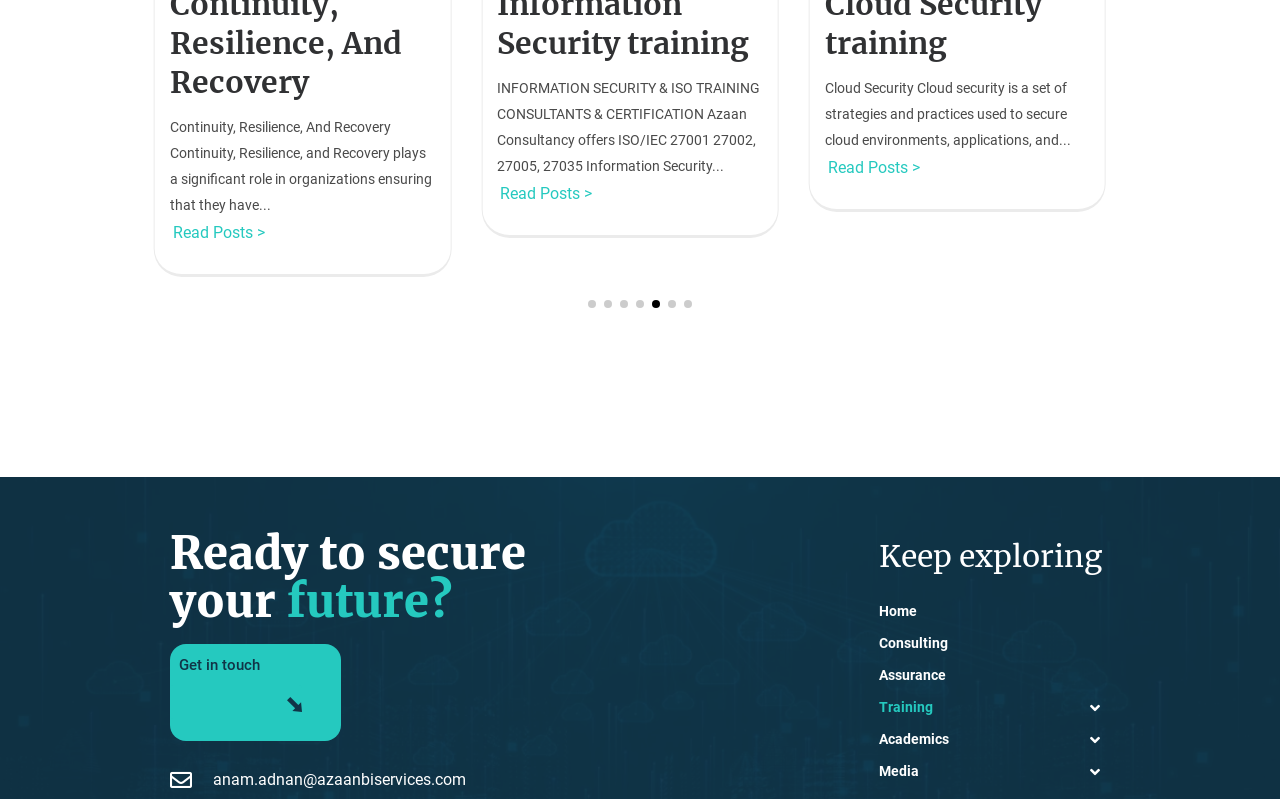Give a one-word or phrase response to the following question: How many links are there in the 'Keep exploring' section?

4